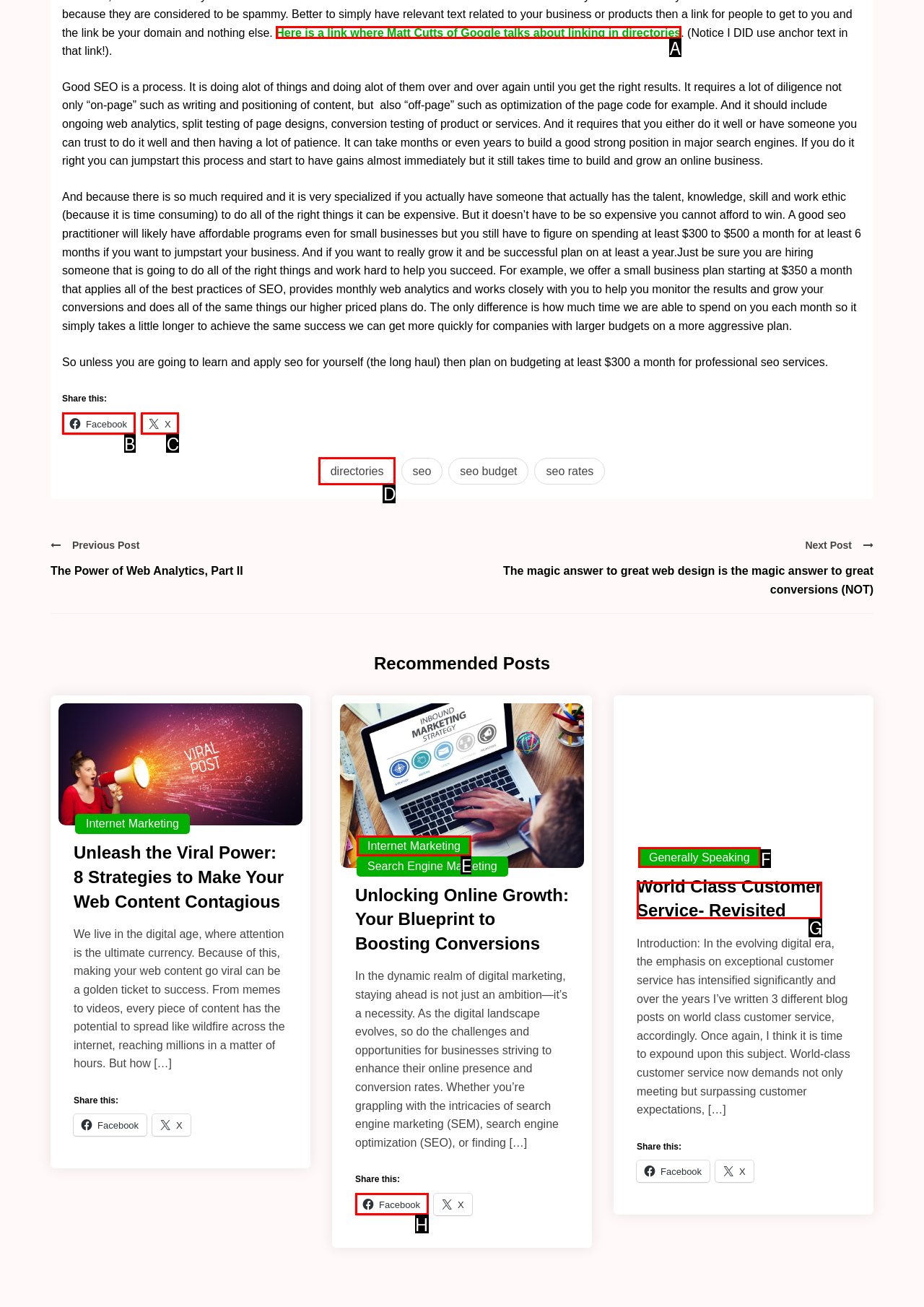Determine the letter of the UI element I should click on to complete the task: Click the link to learn about SEO from the provided choices in the screenshot.

D